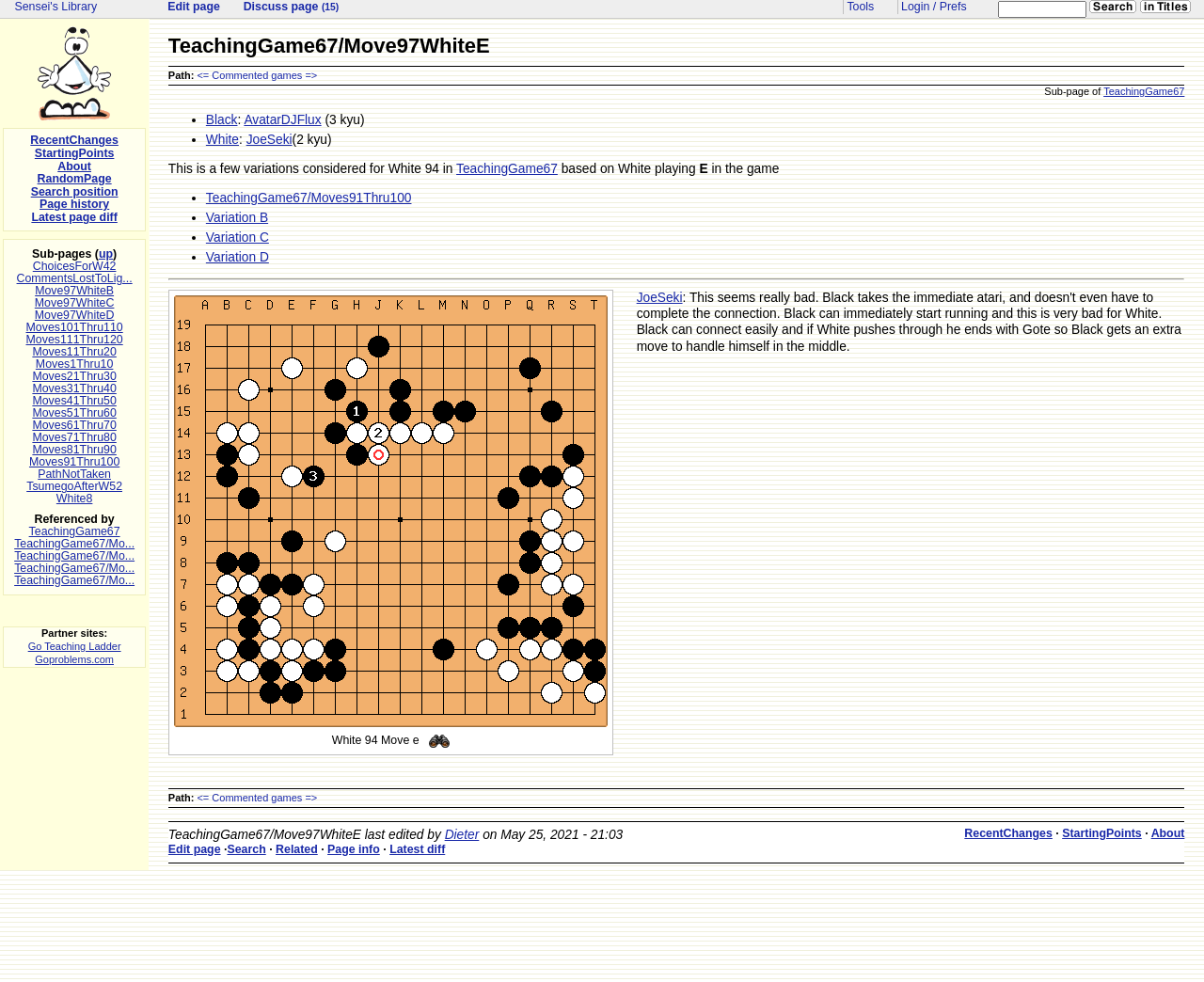What is the rank of Black in this game?
Refer to the image and respond with a one-word or short-phrase answer.

3 kyu